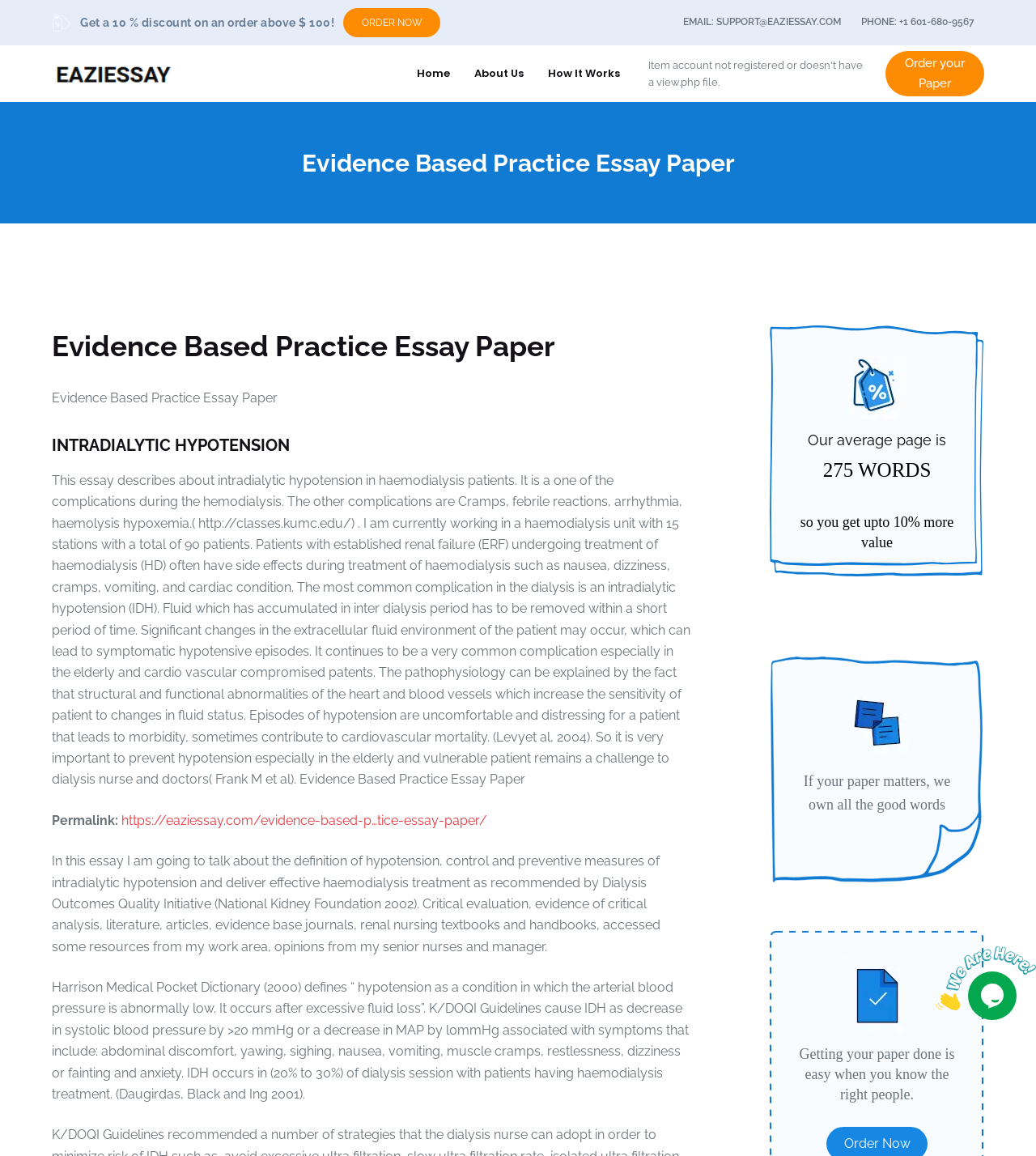Please identify the bounding box coordinates of the element I should click to complete this instruction: 'Click on the link to evidence-based practice essay paper'. The coordinates should be given as four float numbers between 0 and 1, like this: [left, top, right, bottom].

[0.117, 0.703, 0.47, 0.716]